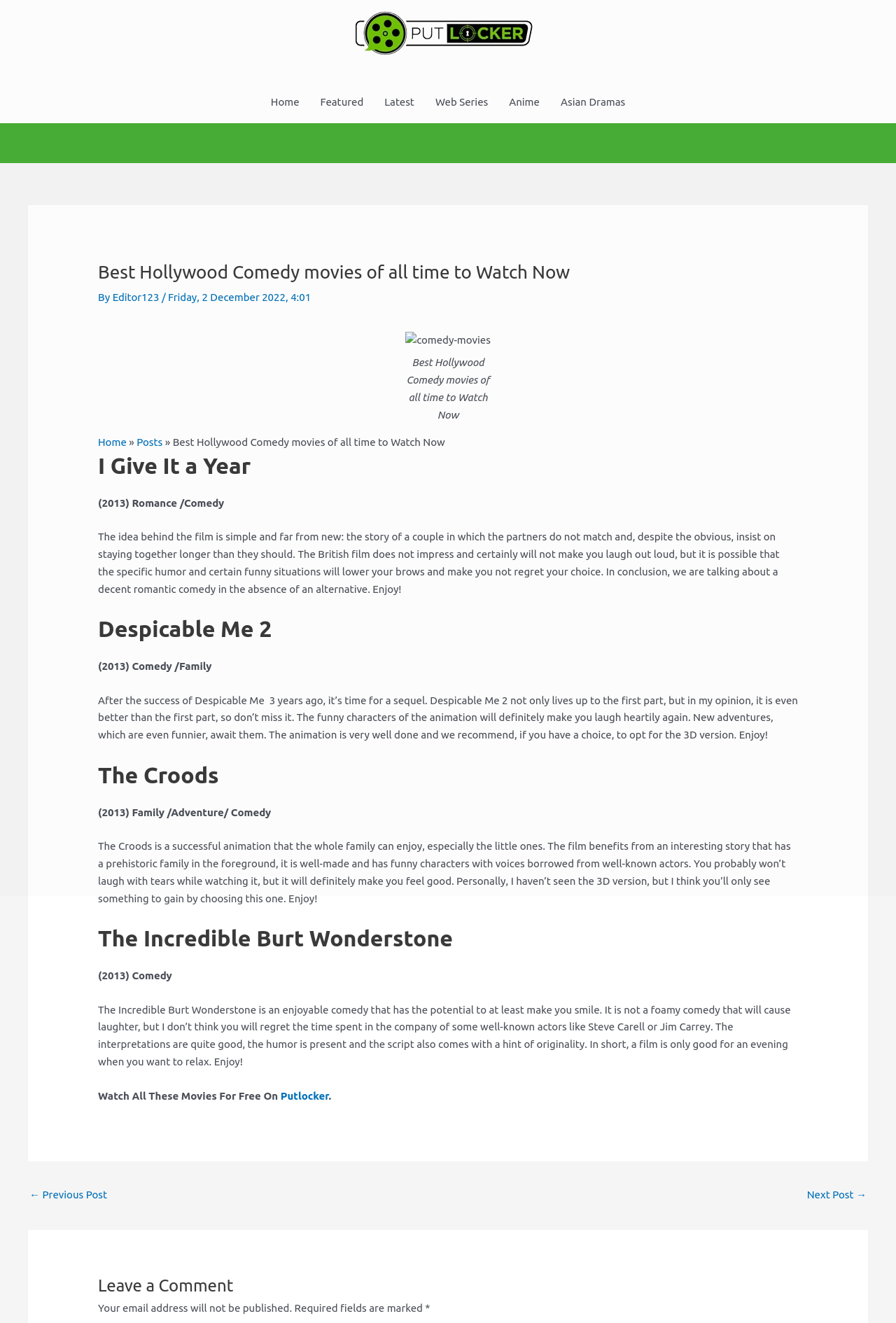Provide the bounding box coordinates of the section that needs to be clicked to accomplish the following instruction: "Watch 'I Give It a Year' movie."

[0.109, 0.341, 0.891, 0.363]